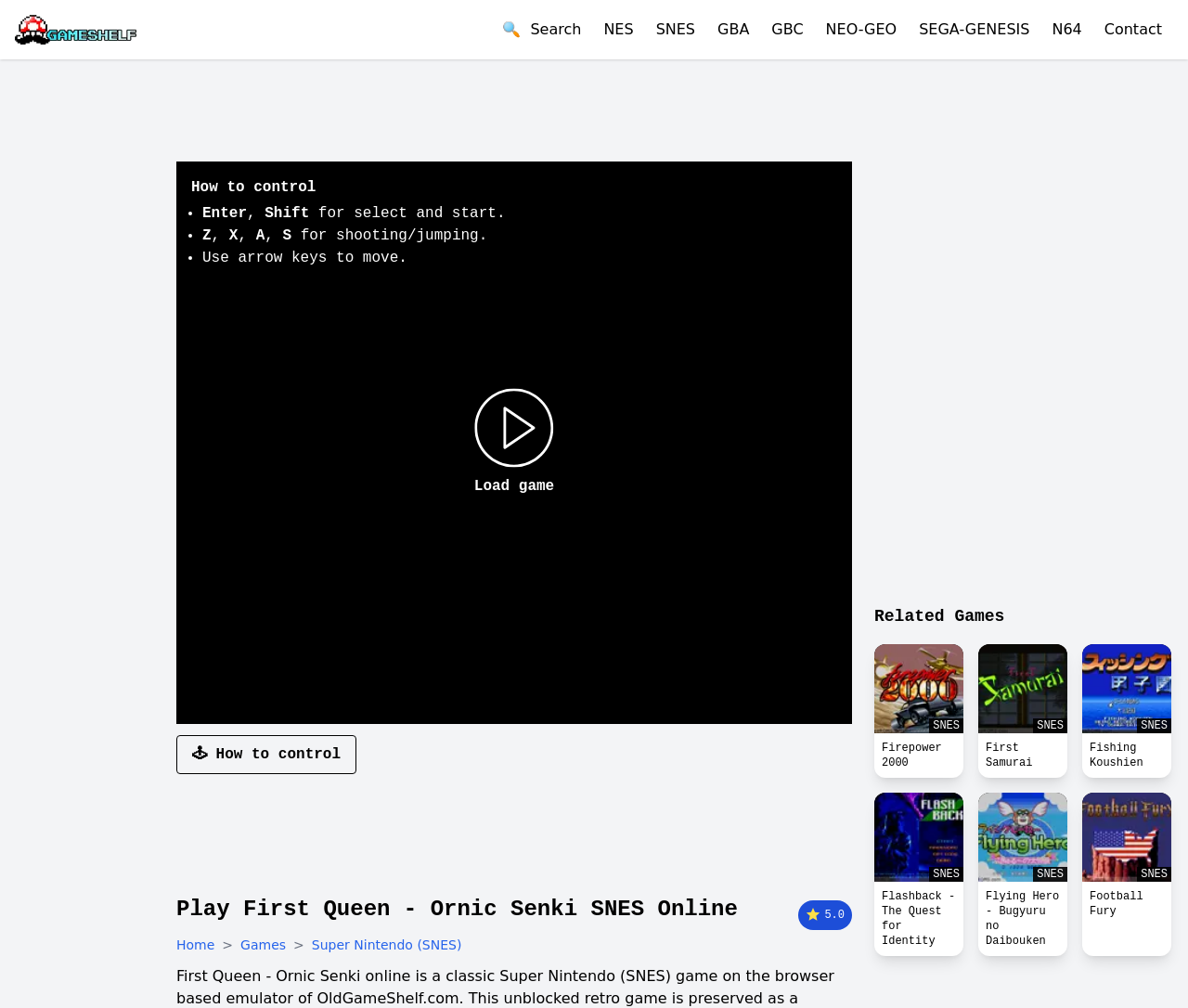What consoles are available on this website?
Using the visual information from the image, give a one-word or short-phrase answer.

NES, SNES, GBA, GBC, NEO-GEO, SEGA-GENESIS, N64